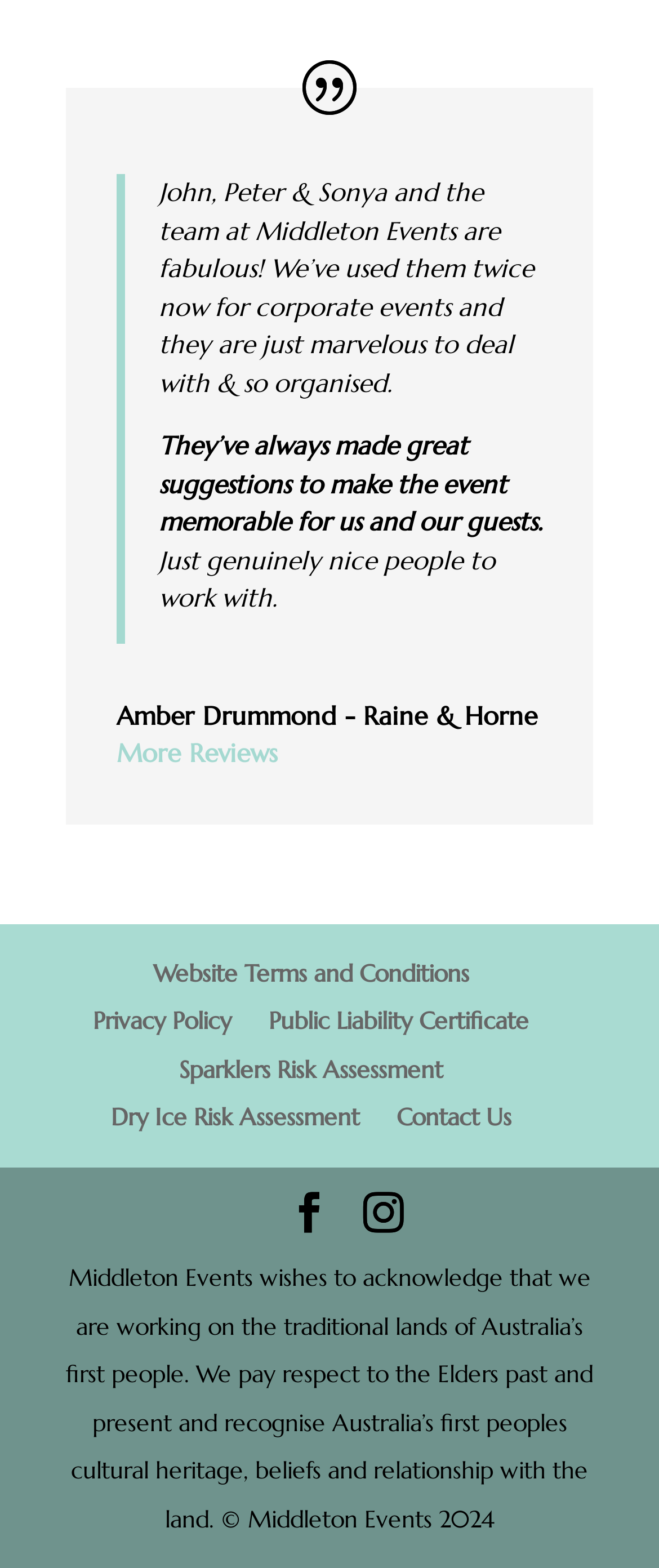Determine the bounding box coordinates for the area that should be clicked to carry out the following instruction: "View privacy policy".

[0.141, 0.641, 0.351, 0.661]